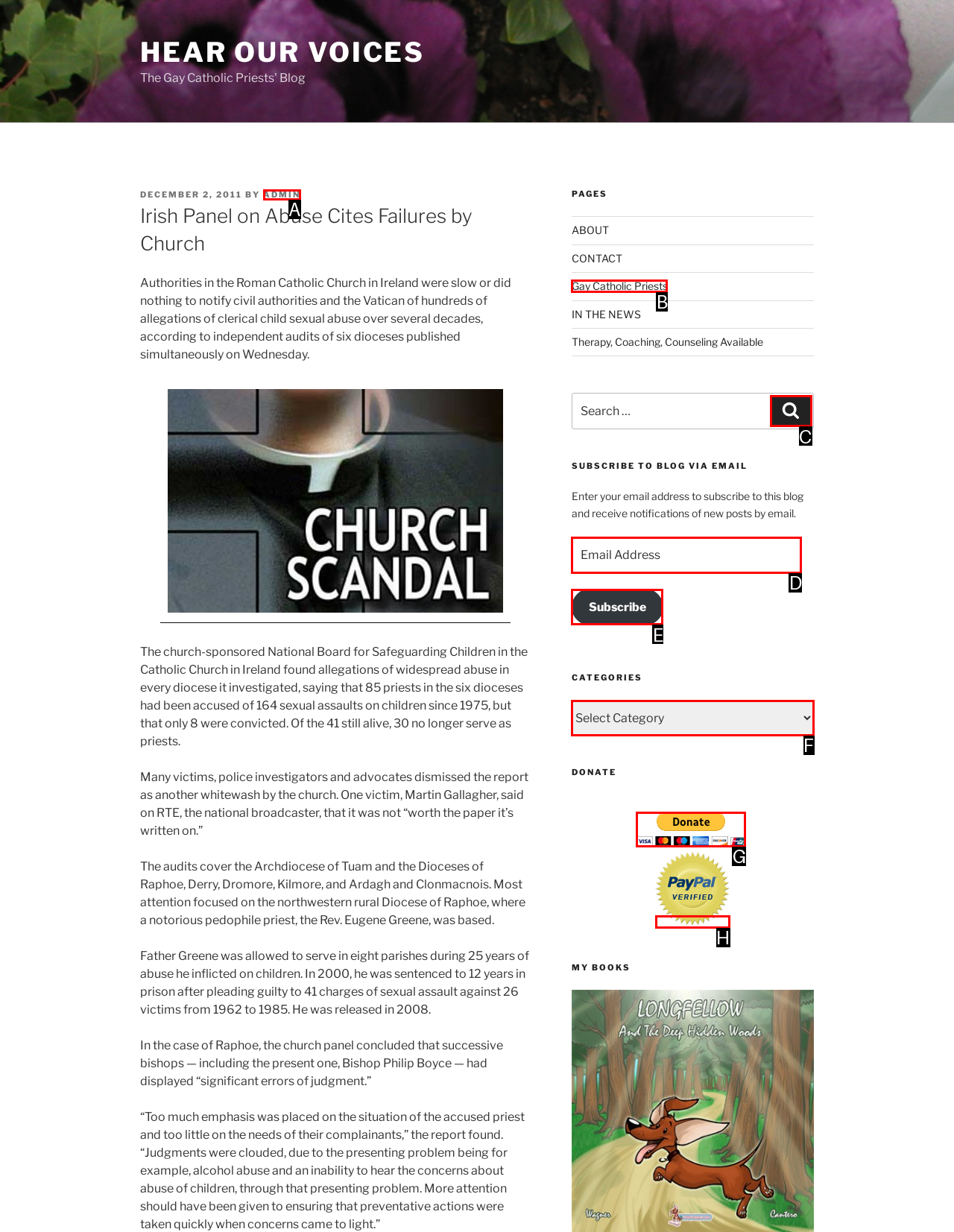Which HTML element matches the description: Gay Catholic Priests?
Reply with the letter of the correct choice.

B